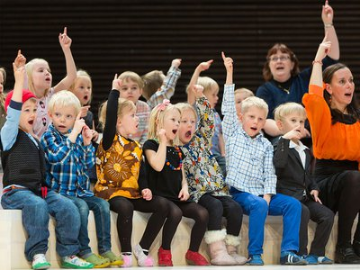What is the setting of the image?
Provide an in-depth and detailed answer to the question.

The children are seated on a raised platform or stage, suggesting that the event or activity is taking place in a performance or presentation setting, possibly a school or educational institution.